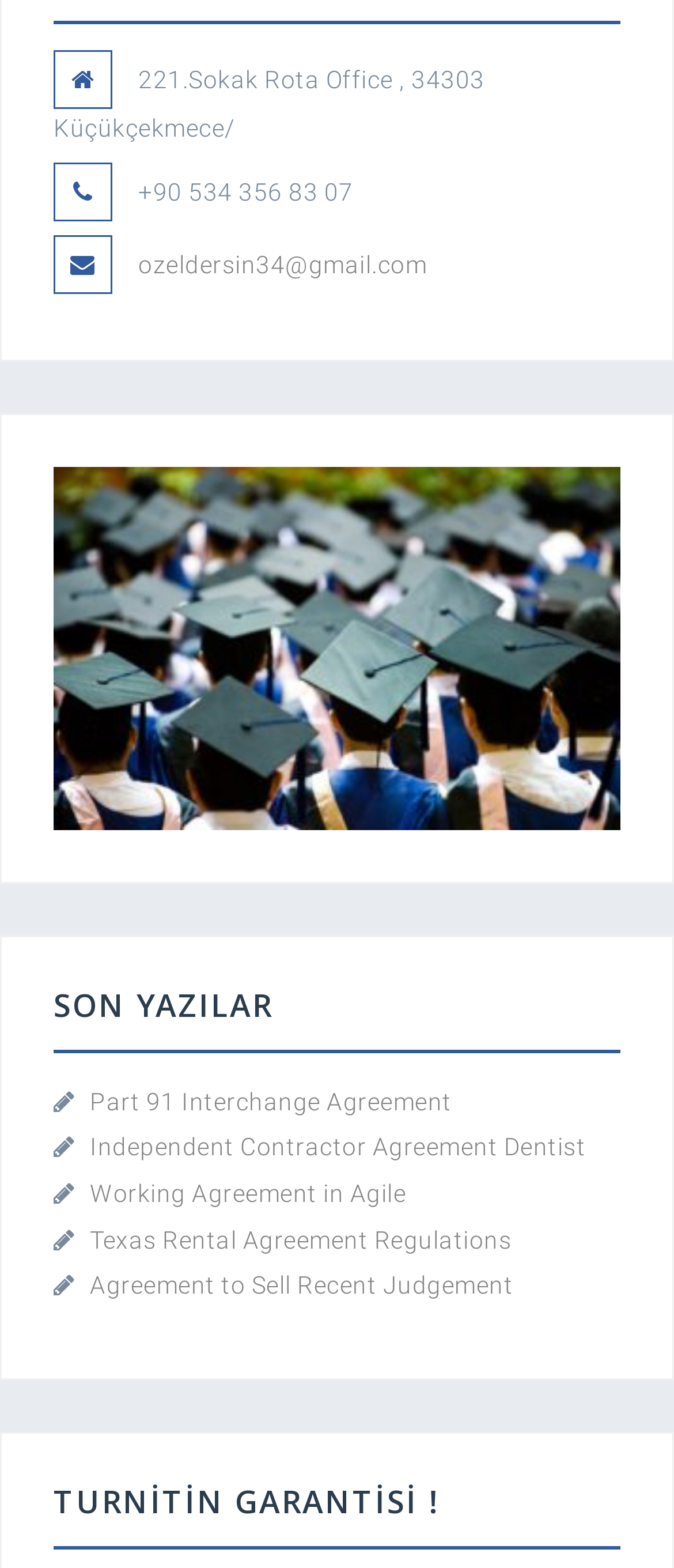Locate the UI element described by Agreement to Sell Recent Judgement in the provided webpage screenshot. Return the bounding box coordinates in the format (top-left x, top-left y, bottom-right x, bottom-right y), ensuring all values are between 0 and 1.

[0.133, 0.811, 0.762, 0.829]